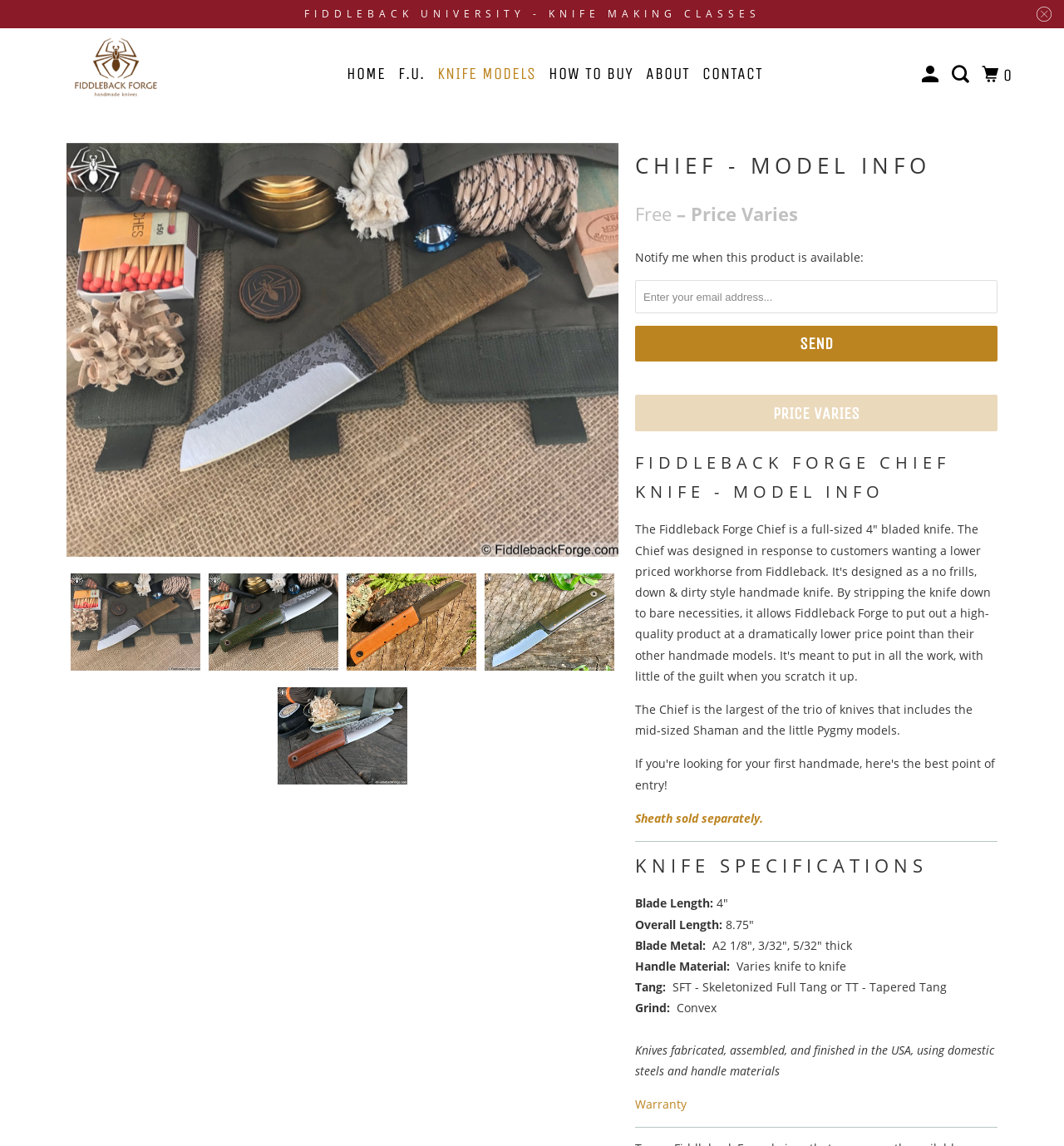Please find the bounding box coordinates of the element that needs to be clicked to perform the following instruction: "Enter text in the Notify me when this product is available textbox". The bounding box coordinates should be four float numbers between 0 and 1, represented as [left, top, right, bottom].

[0.597, 0.245, 0.938, 0.274]